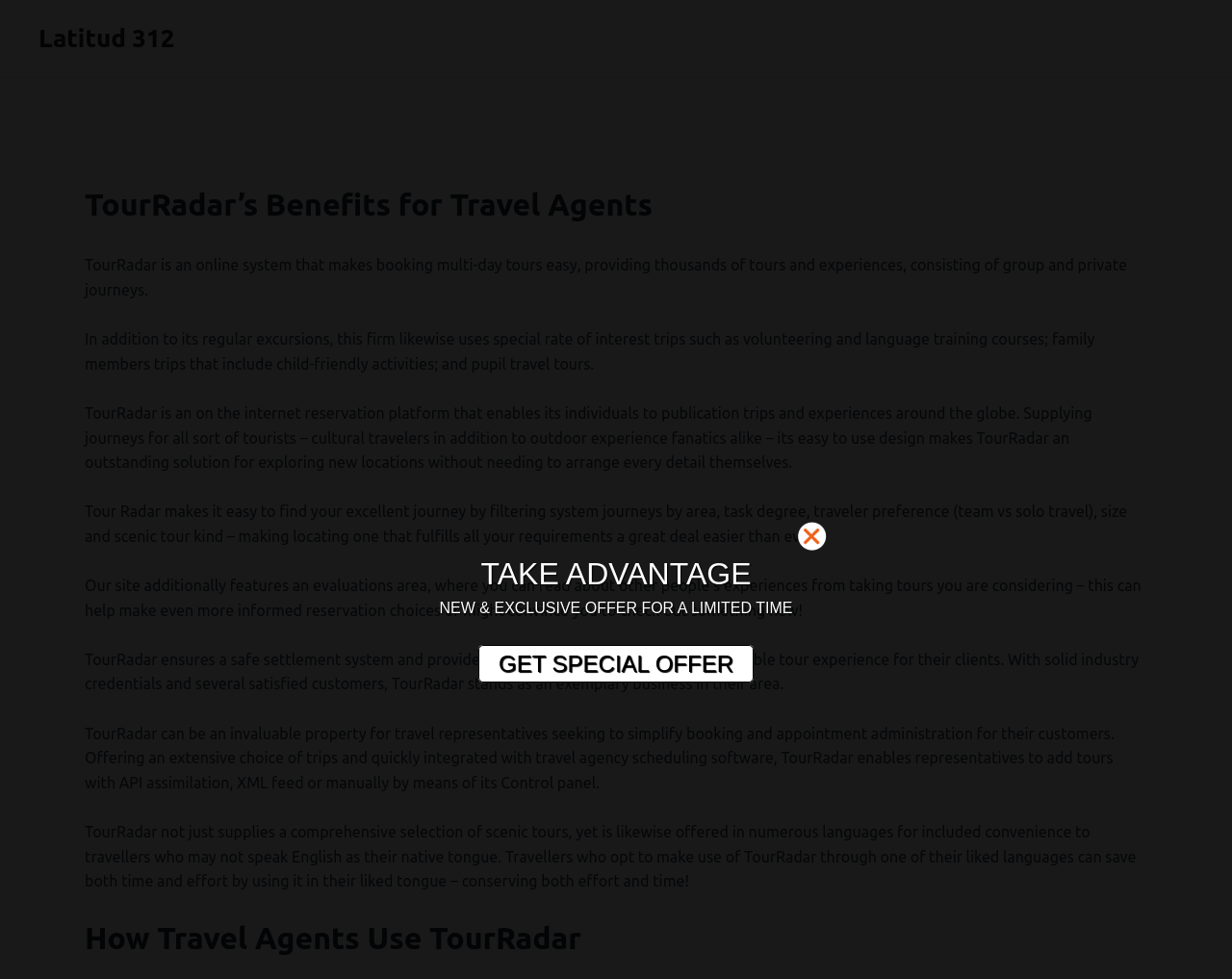From the details in the image, provide a thorough response to the question: What is the purpose of the reviews section on TourRadar?

The webpage mentions that the reviews section on TourRadar allows users to read about other people’s experiences from taking tours they are considering, which can help make more informed booking choices or might convince them to try something new.